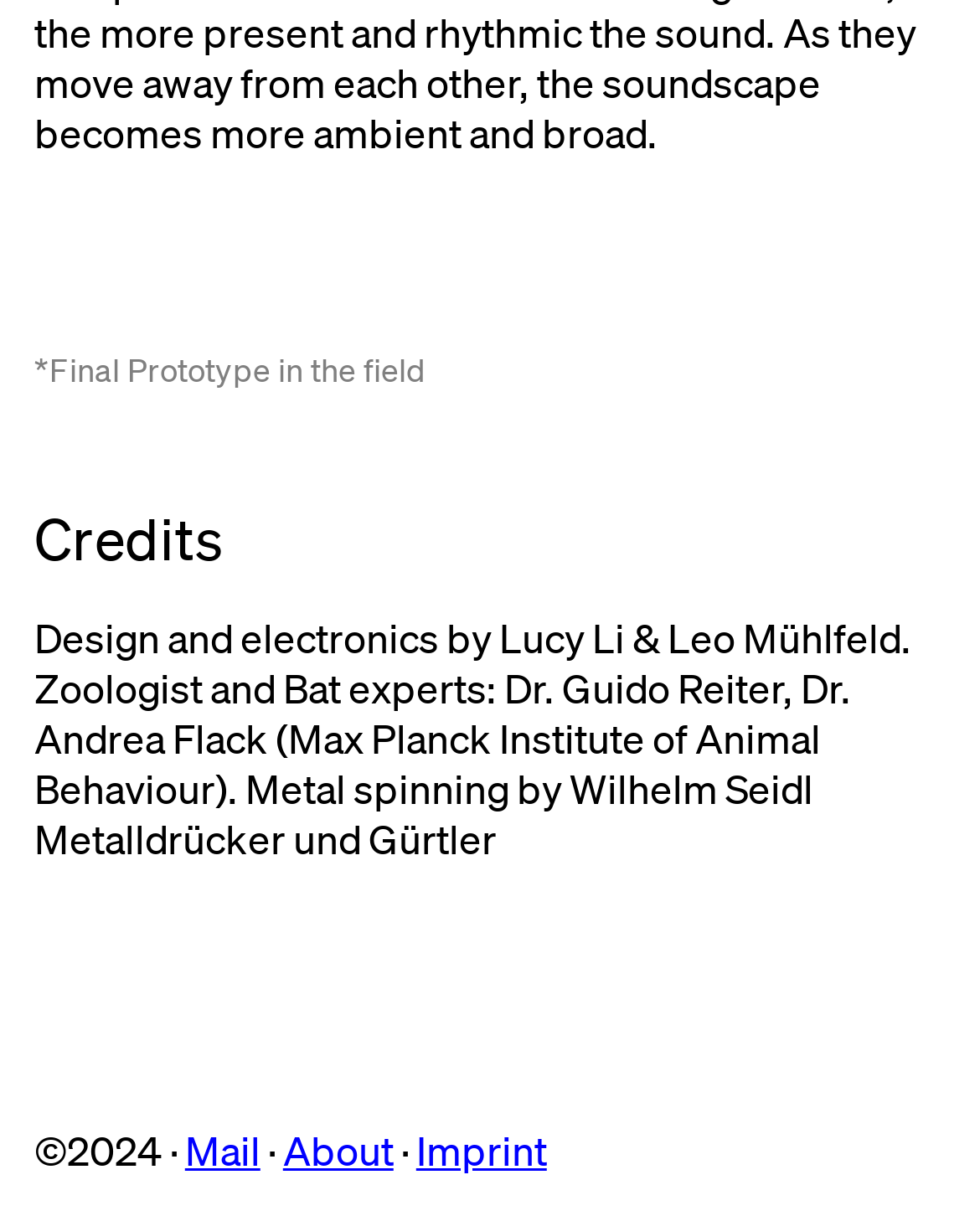Determine the bounding box for the described HTML element: "Mail". Ensure the coordinates are four float numbers between 0 and 1 in the format [left, top, right, bottom].

[0.189, 0.925, 0.266, 0.966]